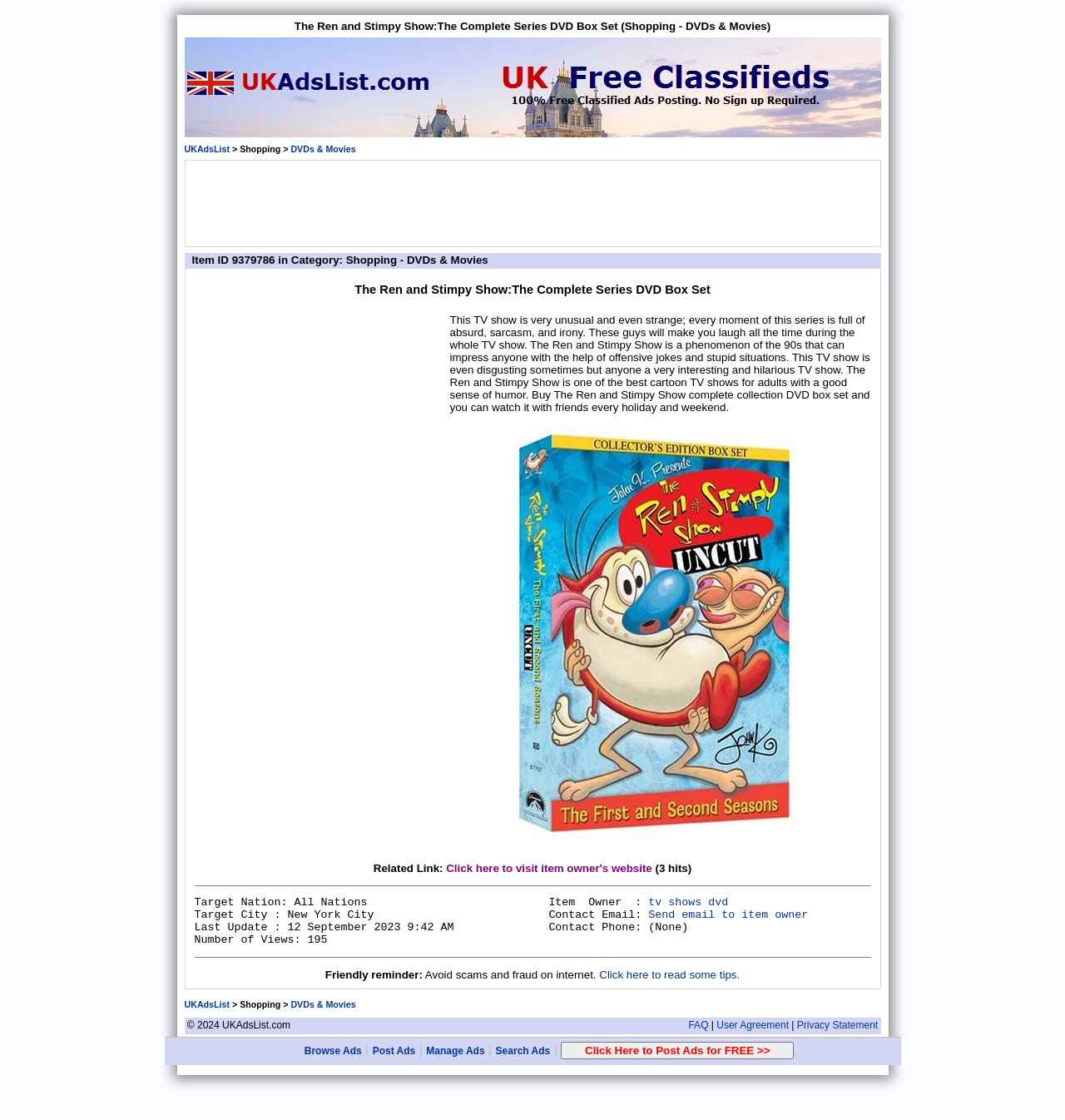Kindly provide the bounding box coordinates of the section you need to click on to fulfill the given instruction: "Click on the link to post ads".

[0.35, 0.933, 0.39, 0.944]